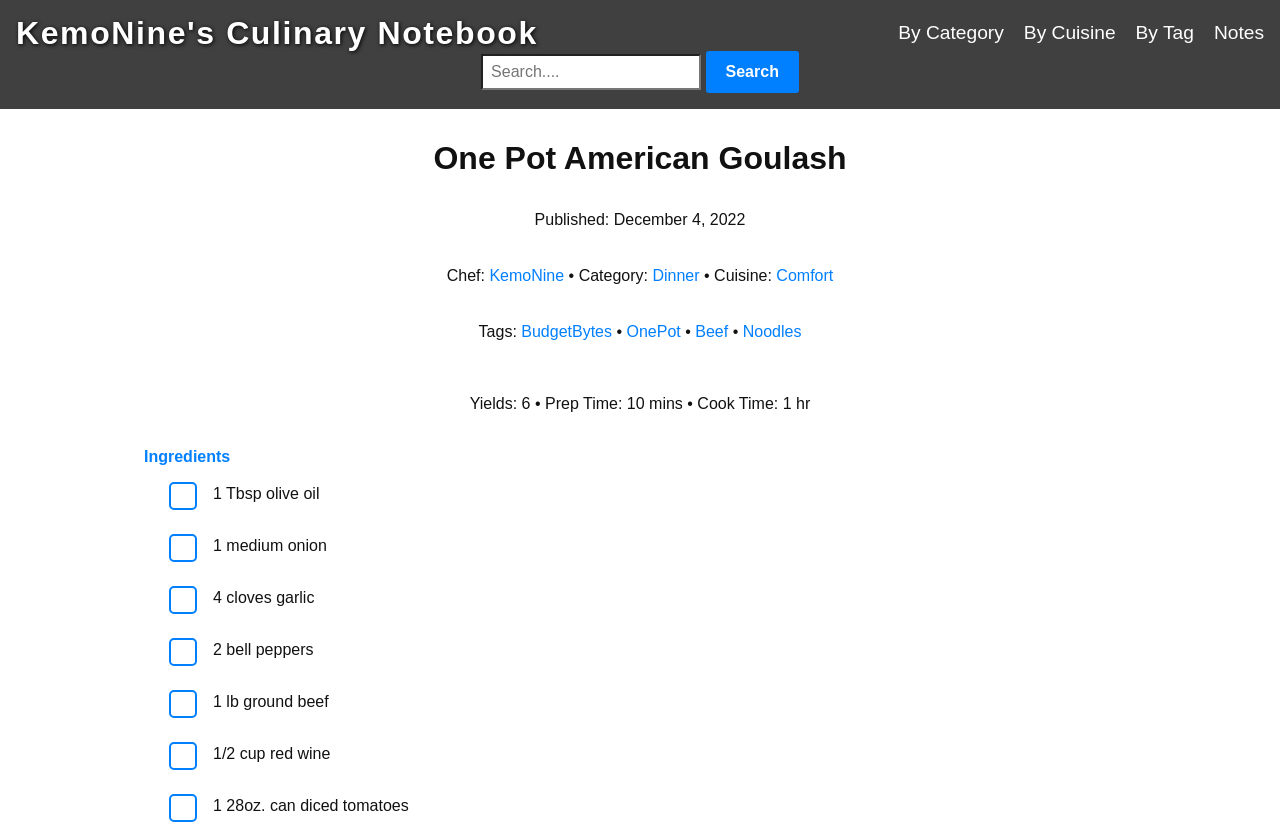How many minutes does the recipe take to prepare?
Provide a well-explained and detailed answer to the question.

I found the answer by looking at the 'Prep Time:' label and the corresponding text '10 mins' next to it.